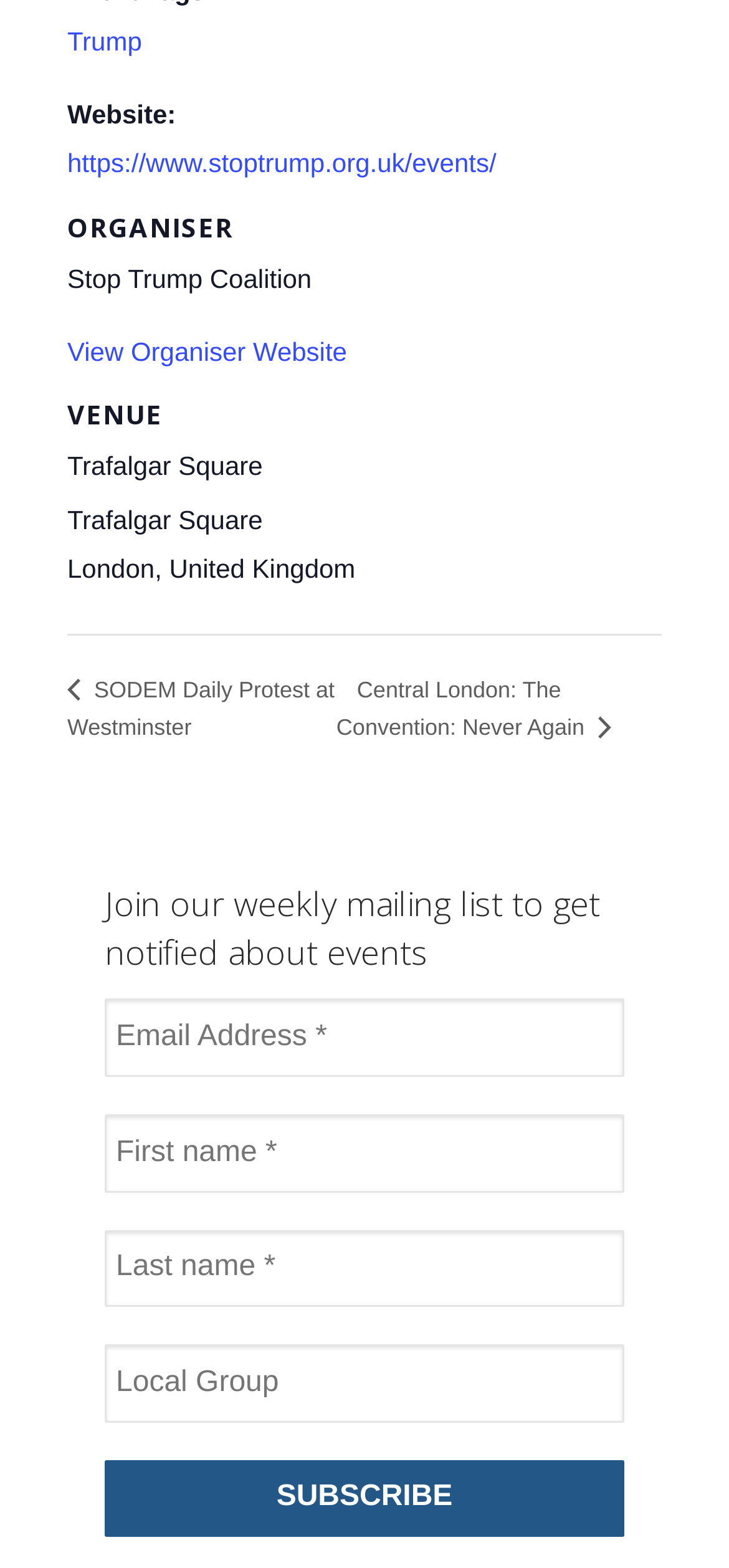Please specify the bounding box coordinates of the clickable section necessary to execute the following command: "Click on the link to view Central London: The Convention: Never Again event".

[0.461, 0.432, 0.839, 0.472]